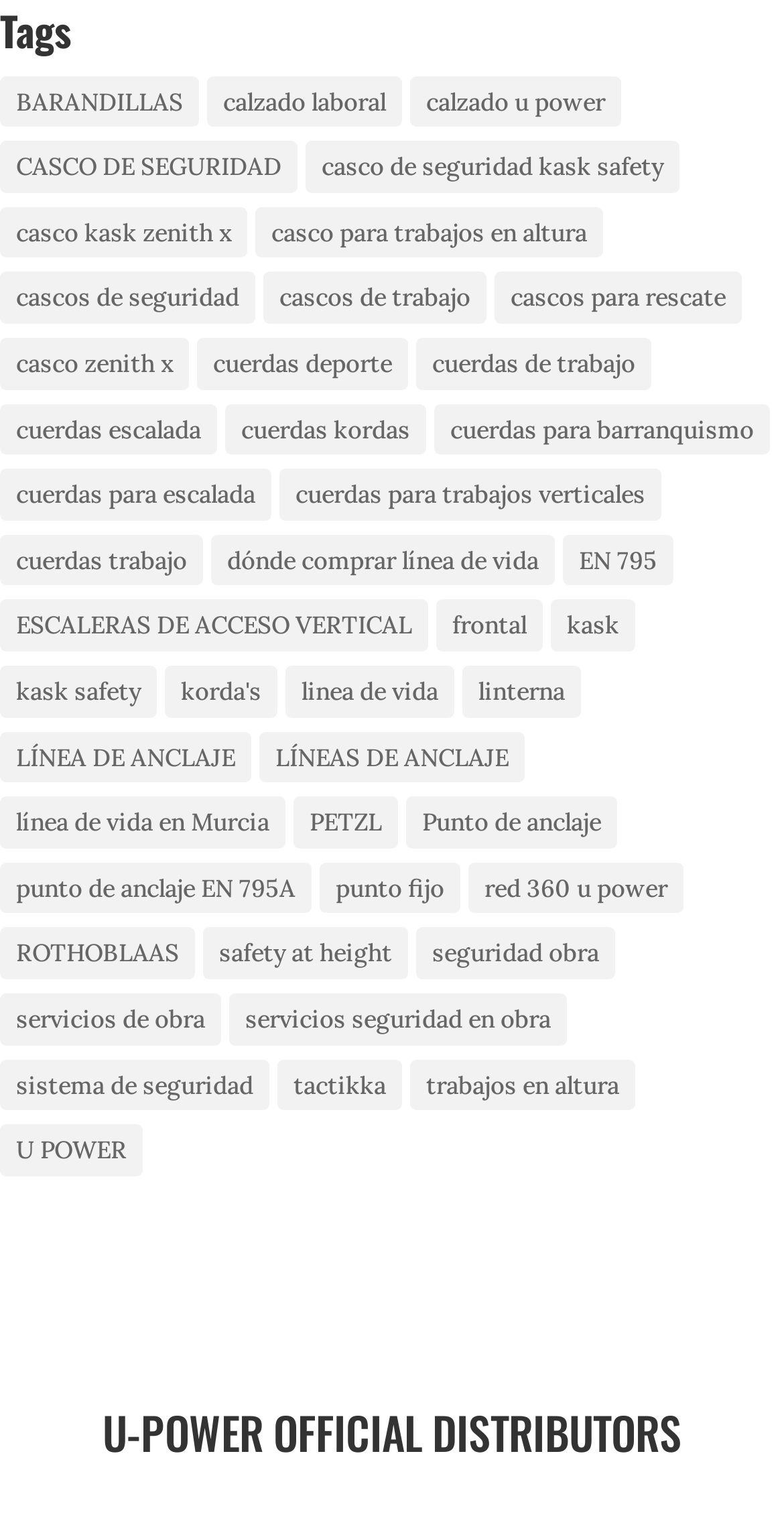Highlight the bounding box coordinates of the region I should click on to meet the following instruction: "Click on 'U POWER'".

[0.0, 0.734, 0.182, 0.768]